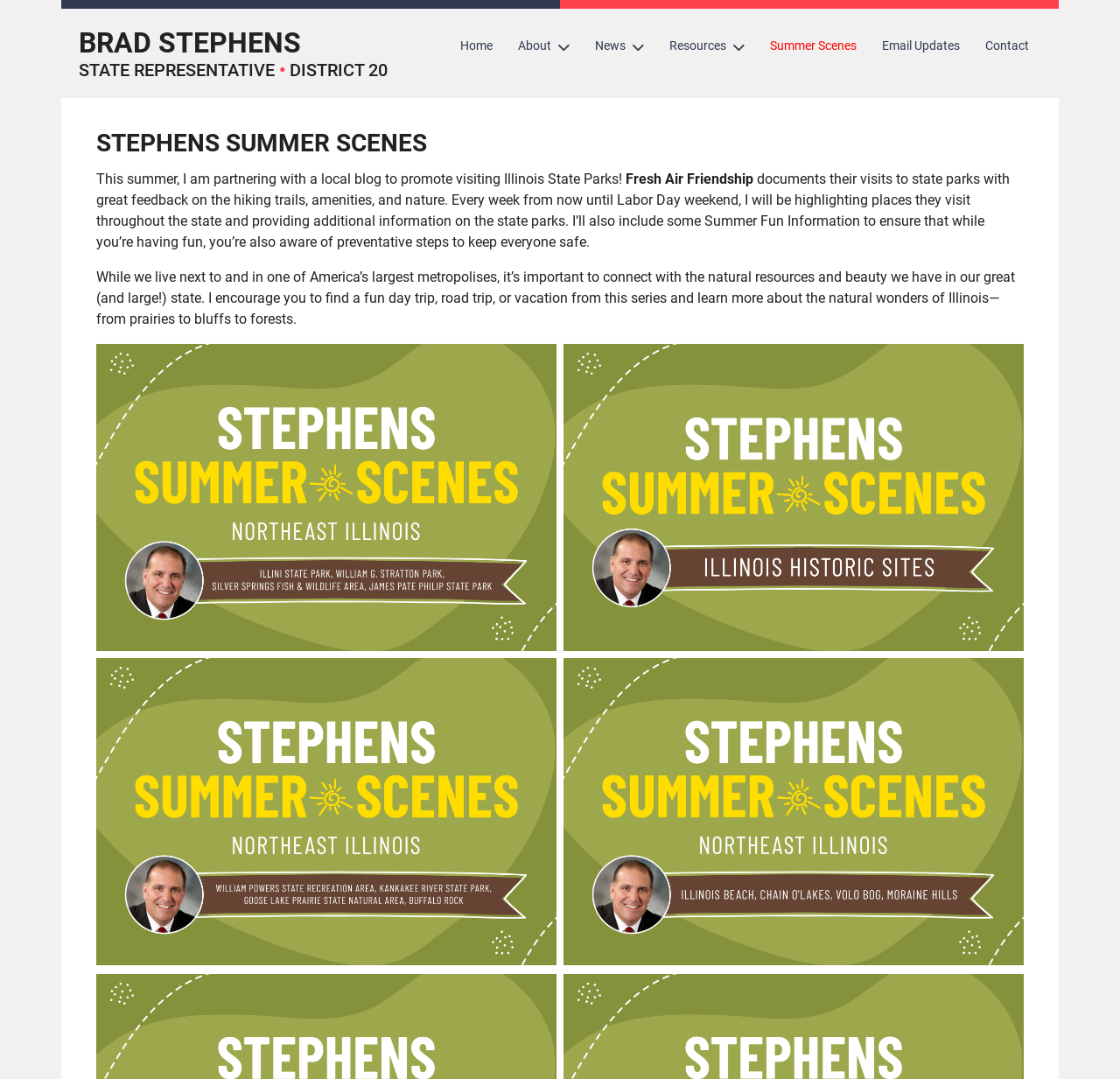How many images are on the webpage?
Answer the question with just one word or phrase using the image.

4